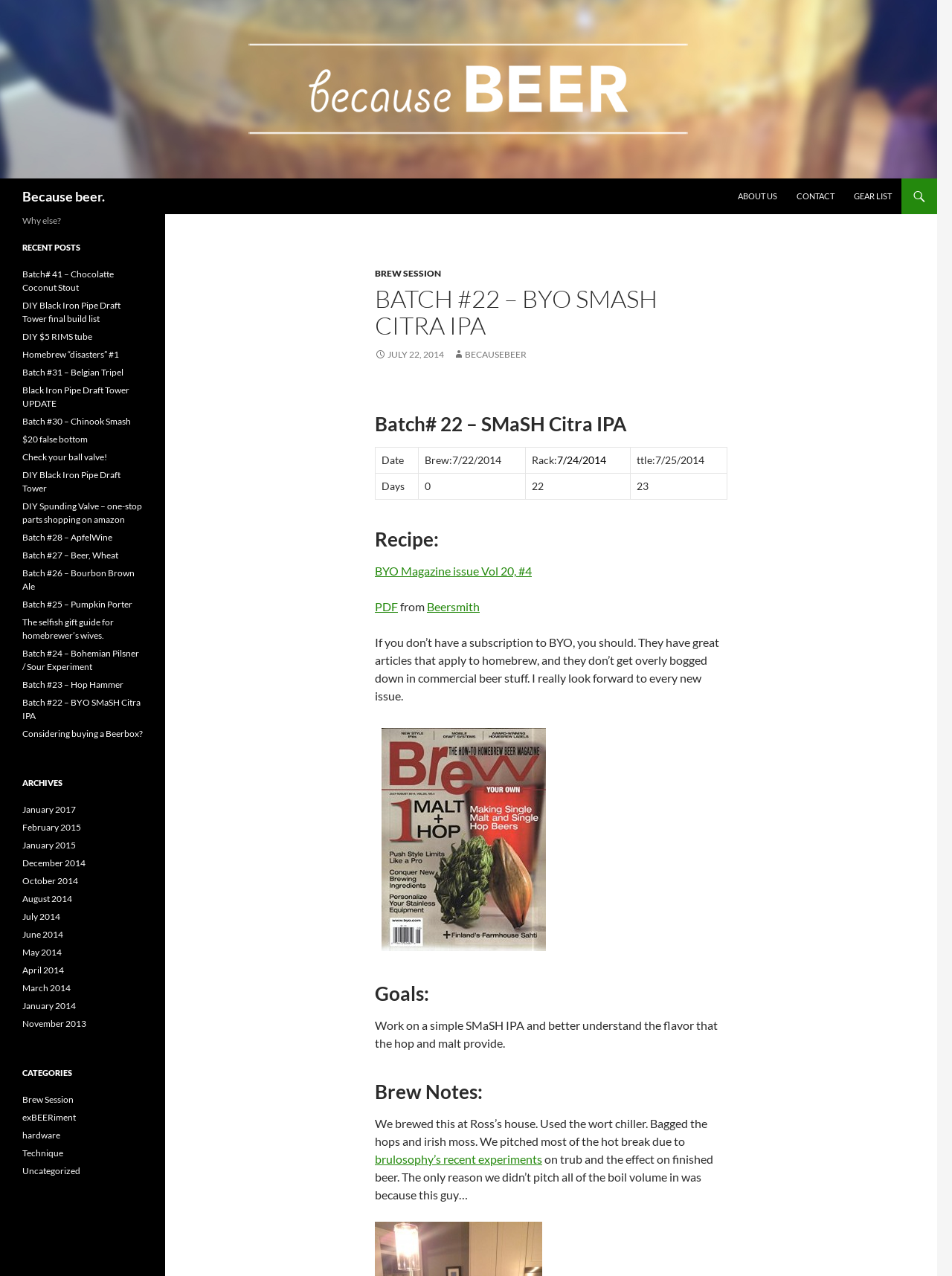What is the name of the beer?
Please provide an in-depth and detailed response to the question.

The name of the beer can be found in the heading 'BATCH #22 – BYO SMASH CITRA IPA' which is located at the top of the webpage.